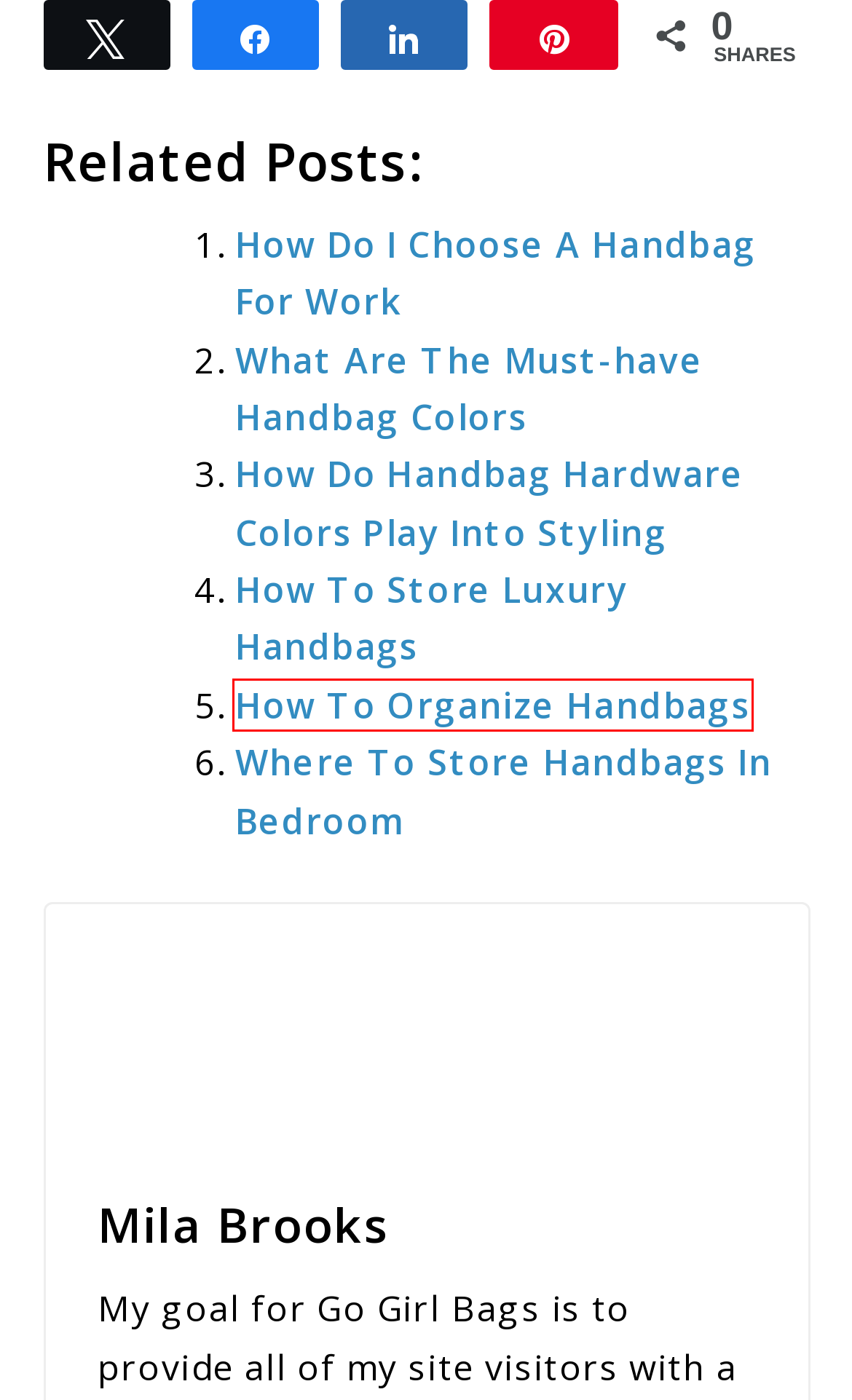You have a screenshot showing a webpage with a red bounding box highlighting an element. Choose the webpage description that best fits the new webpage after clicking the highlighted element. The descriptions are:
A. How Do I Choose A Handbag For Work - Go Girl Bags
B. How To Store Luxury Handbags - Go Girl Bags
C. Michael Kors Women's Jet Set Item Lg Crossbody Review - Go Girl Bags
D. Where To Store Handbags In Bedroom - Go Girl Bags
E. What Are The Must-have Handbag Colors - Go Girl Bags
F. Knowledge Archives - Go Girl Bags
G. How To Organize Handbags - Go Girl Bags
H. How Do Handbag Hardware Colors Play Into Styling - Go Girl Bags

G